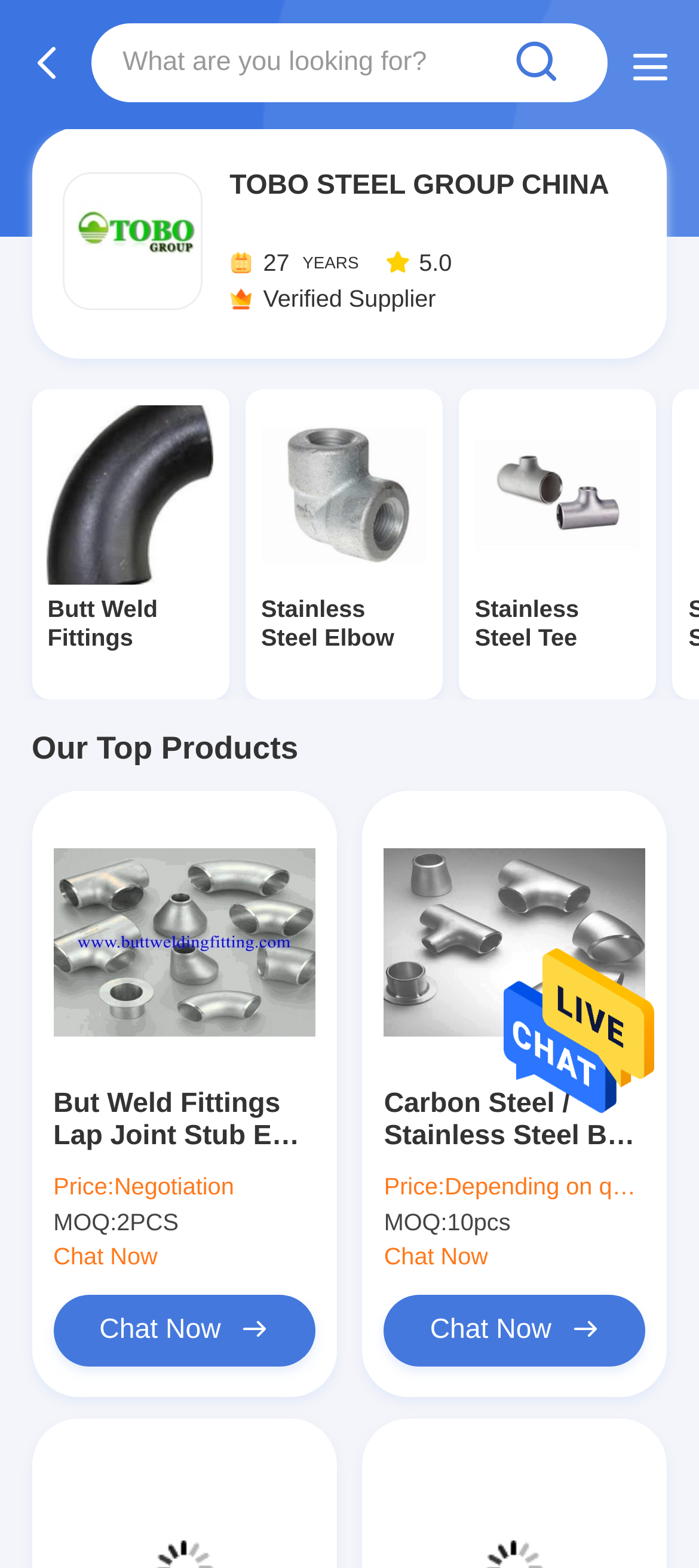Identify the bounding box for the given UI element using the description provided. Coordinates should be in the format (top-left x, top-left y, bottom-right x, bottom-right y) and must be between 0 and 1. Here is the description: title="Butt Weld Fittings"

[0.068, 0.259, 0.306, 0.372]